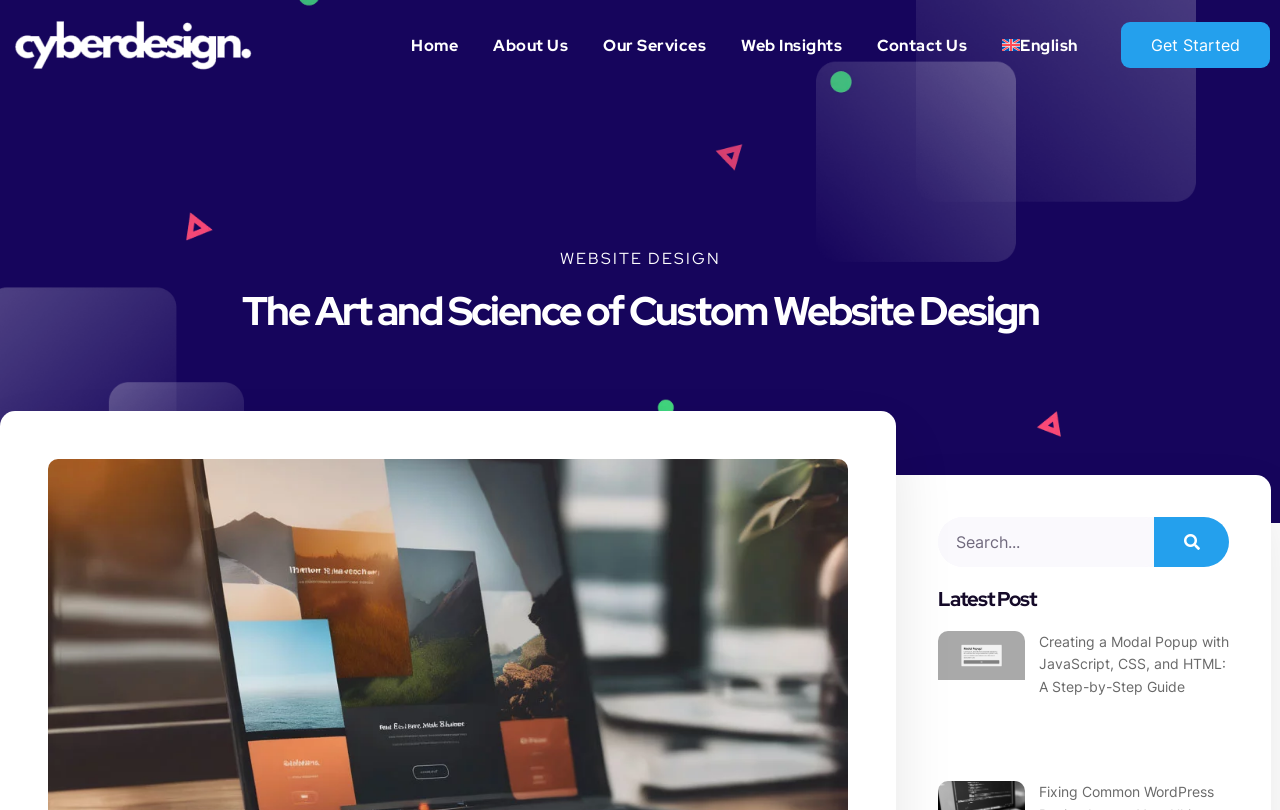Determine the bounding box coordinates for the HTML element described here: "parent_node: Search name="s" placeholder="Search..."".

[0.733, 0.638, 0.902, 0.7]